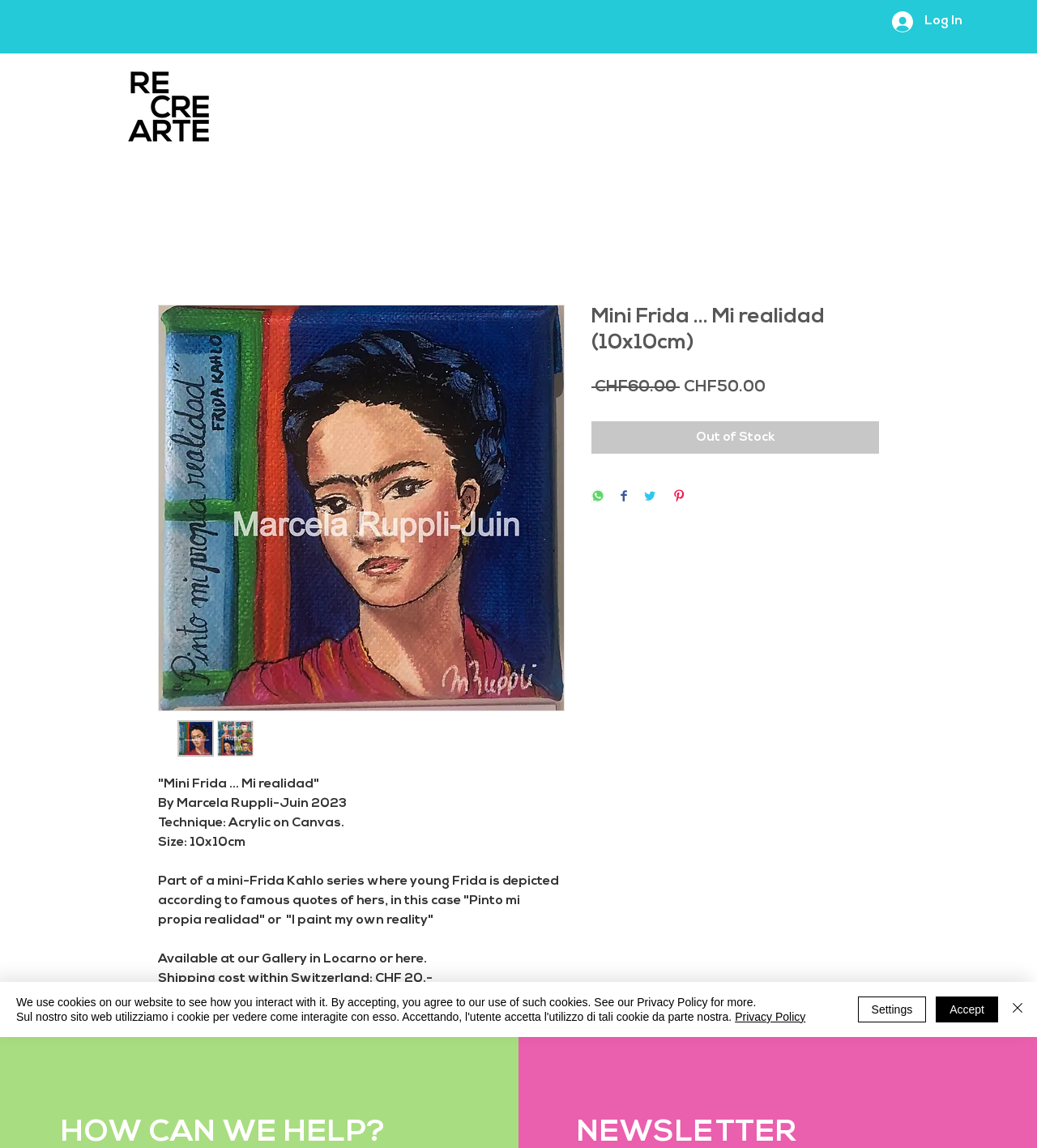What is the size of the artwork?
Please use the visual content to give a single word or phrase answer.

10x10cm